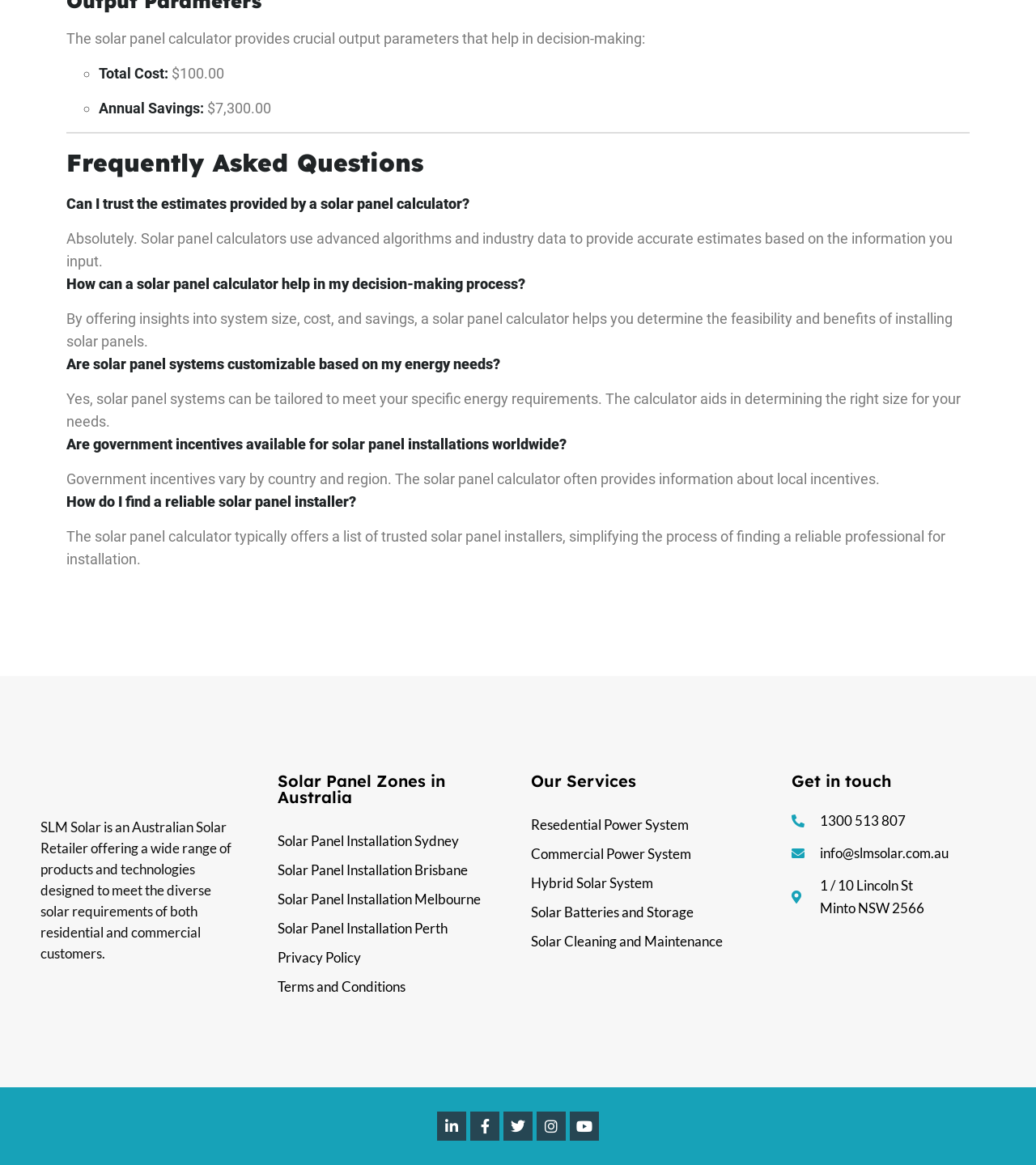Give the bounding box coordinates for the element described as: "Privacy Policy".

[0.268, 0.812, 0.497, 0.832]